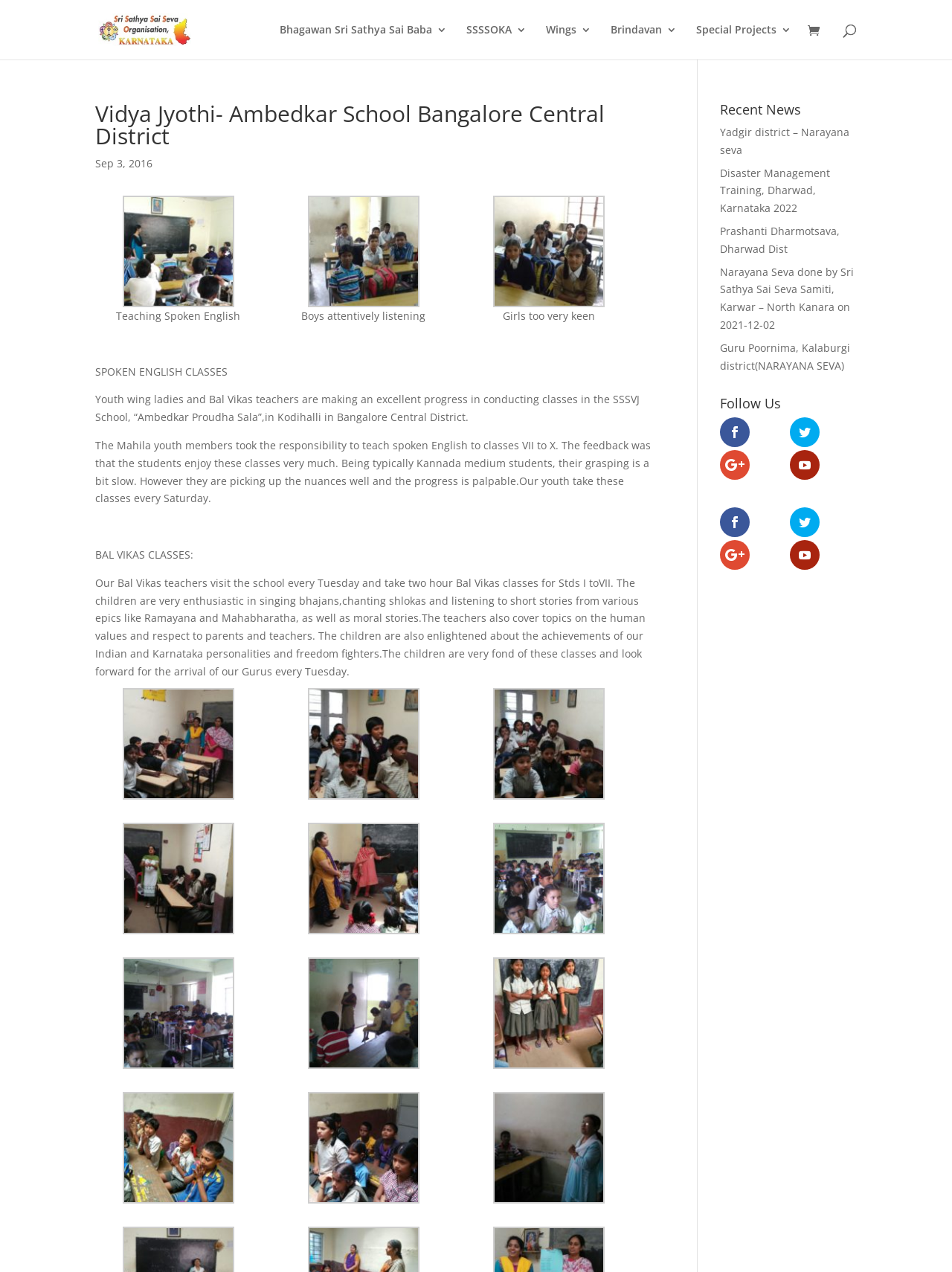Pinpoint the bounding box coordinates of the clickable area necessary to execute the following instruction: "Click on Sri Sathya Sai Seva Organisation Karnataka link". The coordinates should be given as four float numbers between 0 and 1, namely [left, top, right, bottom].

[0.103, 0.017, 0.247, 0.028]